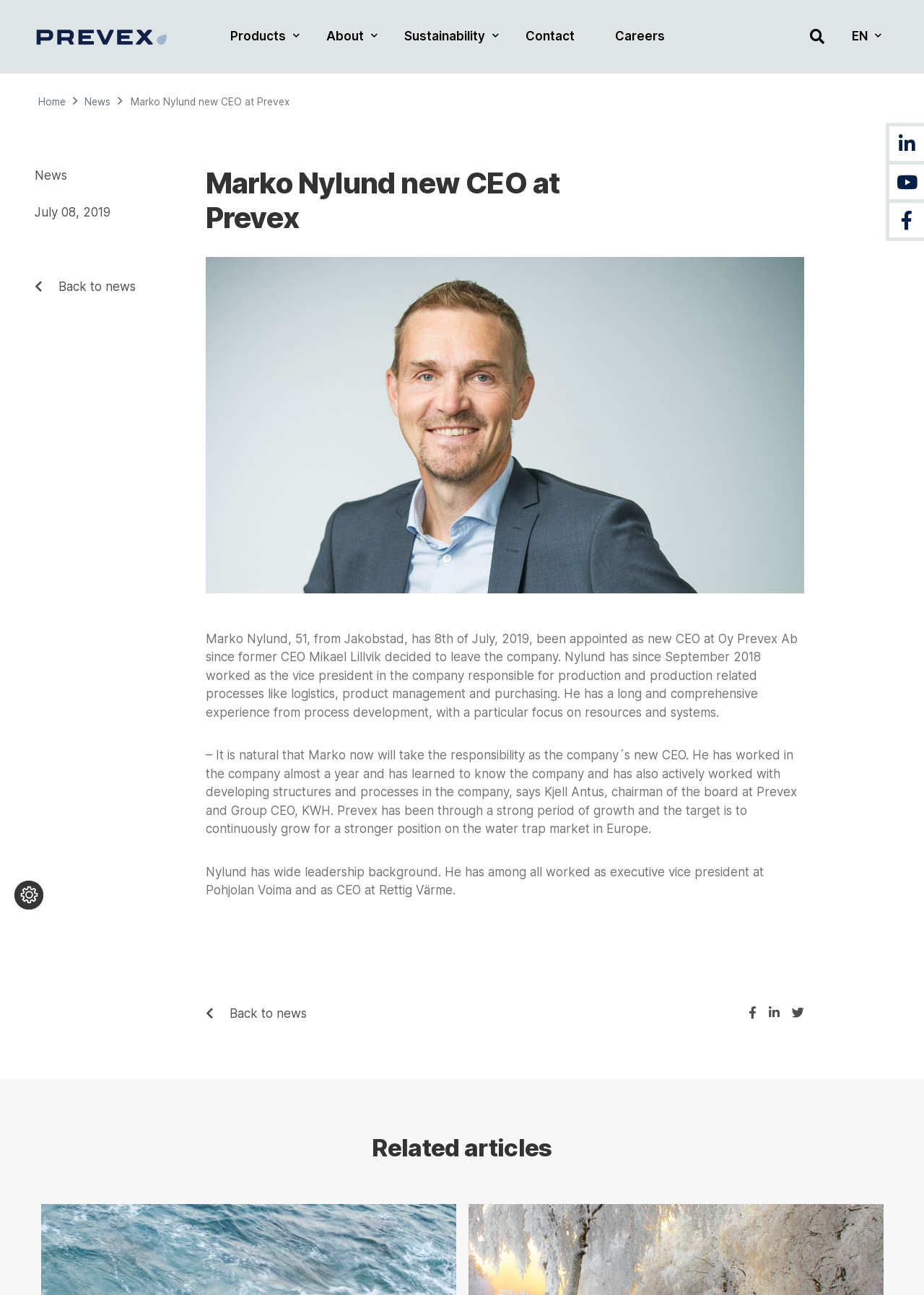Find the bounding box coordinates of the area that needs to be clicked in order to achieve the following instruction: "Go to the Products page". The coordinates should be specified as four float numbers between 0 and 1, i.e., [left, top, right, bottom].

[0.229, 0.0, 0.329, 0.057]